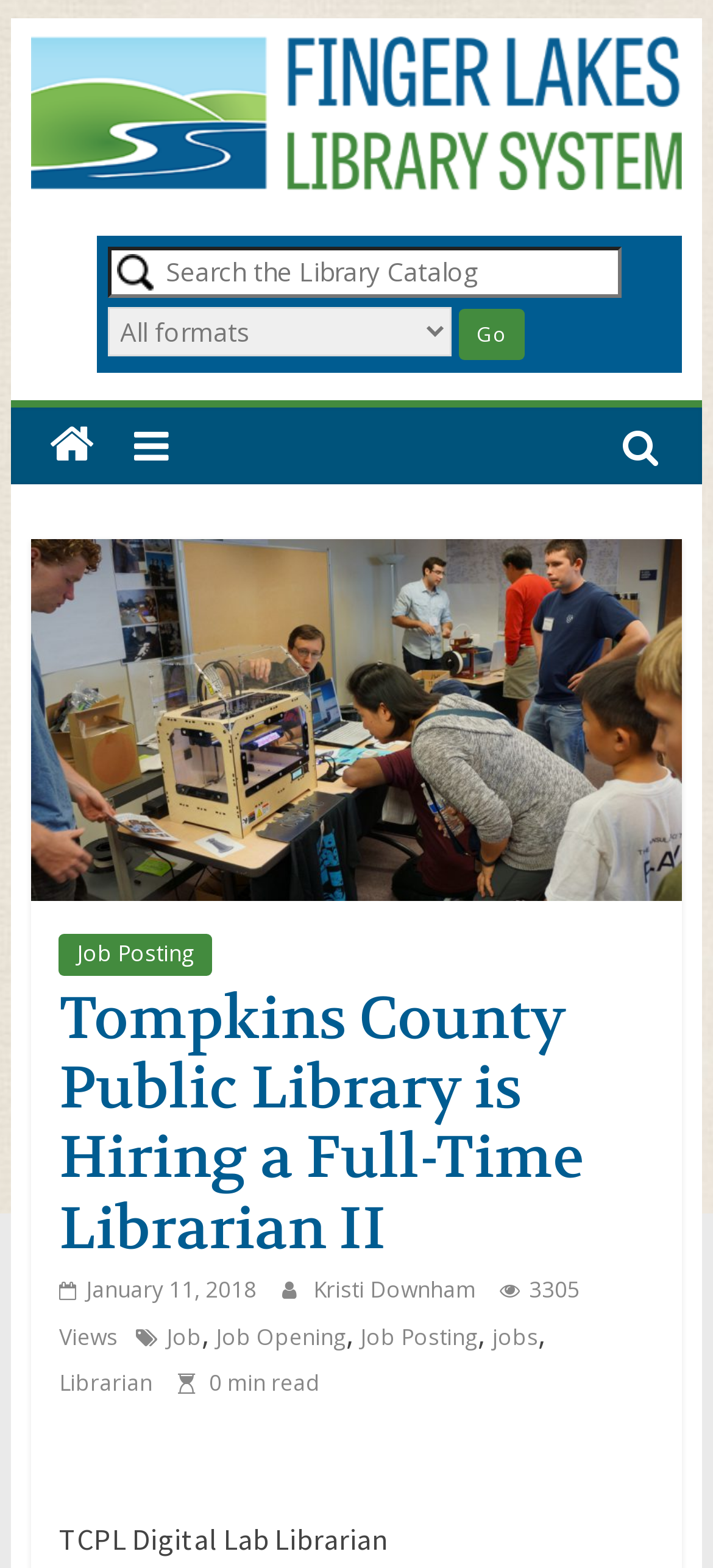What is the location of the job?
Refer to the screenshot and deliver a thorough answer to the question presented.

I found the answer by looking at the main content section of the webpage, where I saw the text 'Tompkins County Public Library is Hiring a Full-Time Librarian II'. This suggests that the location of the job is Tompkins County.